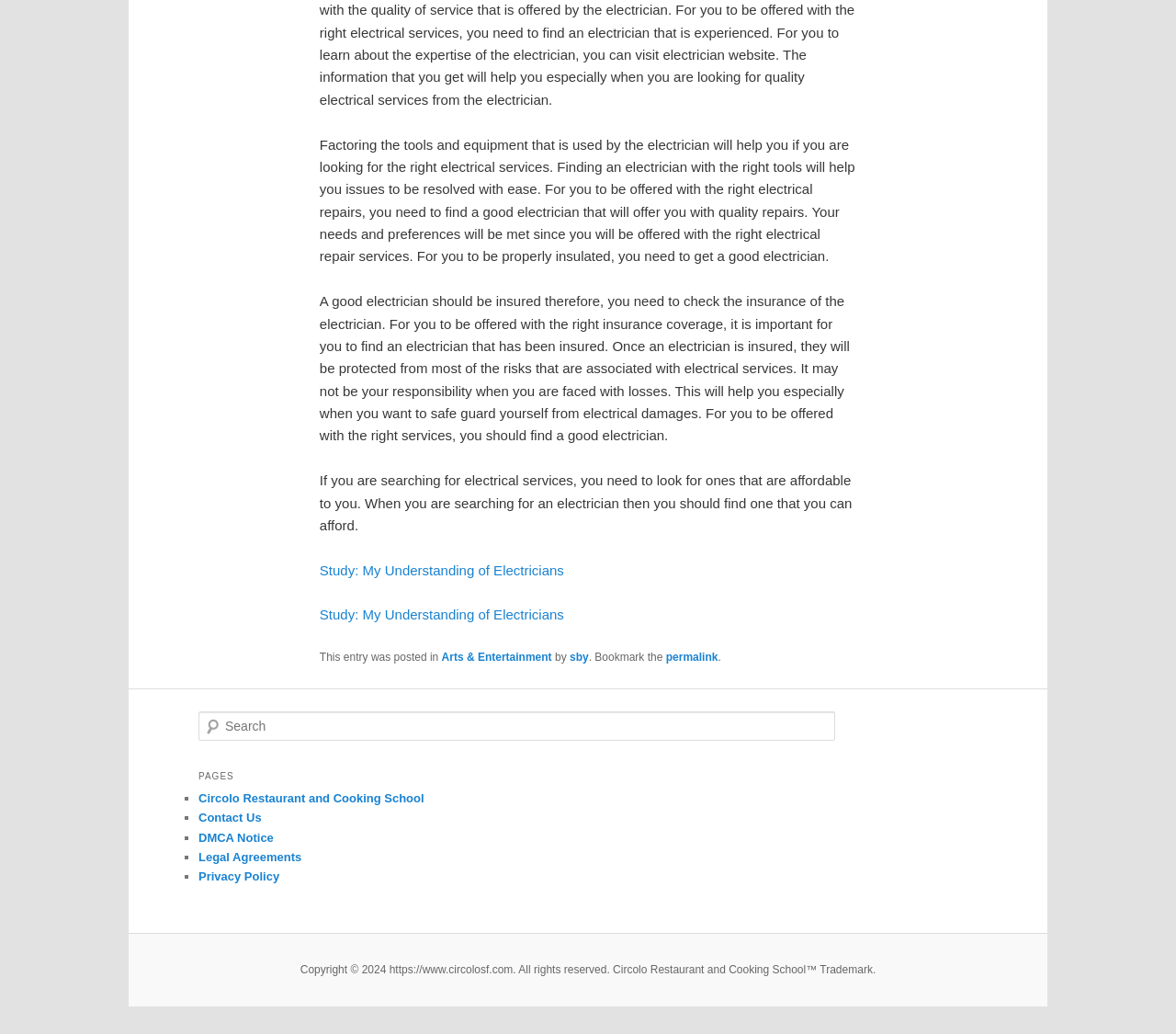Please identify the bounding box coordinates of the element I need to click to follow this instruction: "Go to Contact Us page".

[0.169, 0.784, 0.222, 0.798]